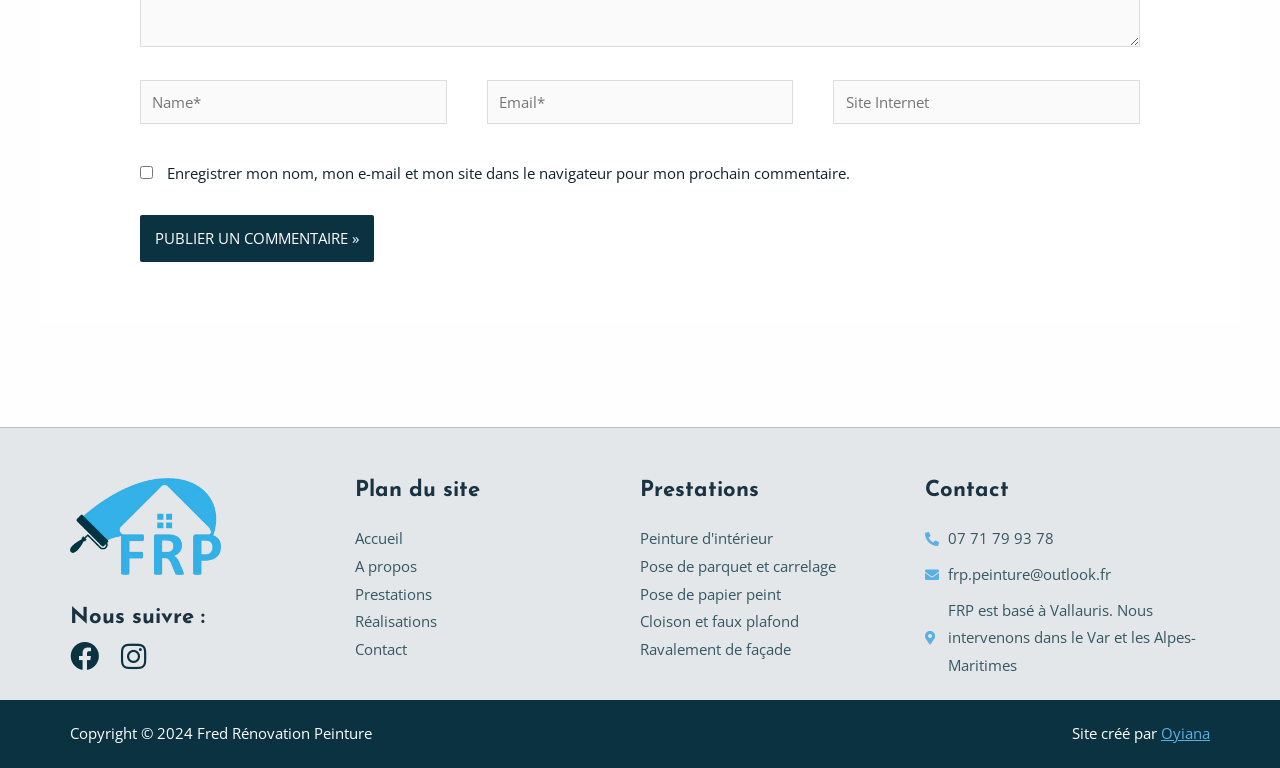Please locate the clickable area by providing the bounding box coordinates to follow this instruction: "Visit the Facebook page".

[0.055, 0.836, 0.077, 0.874]